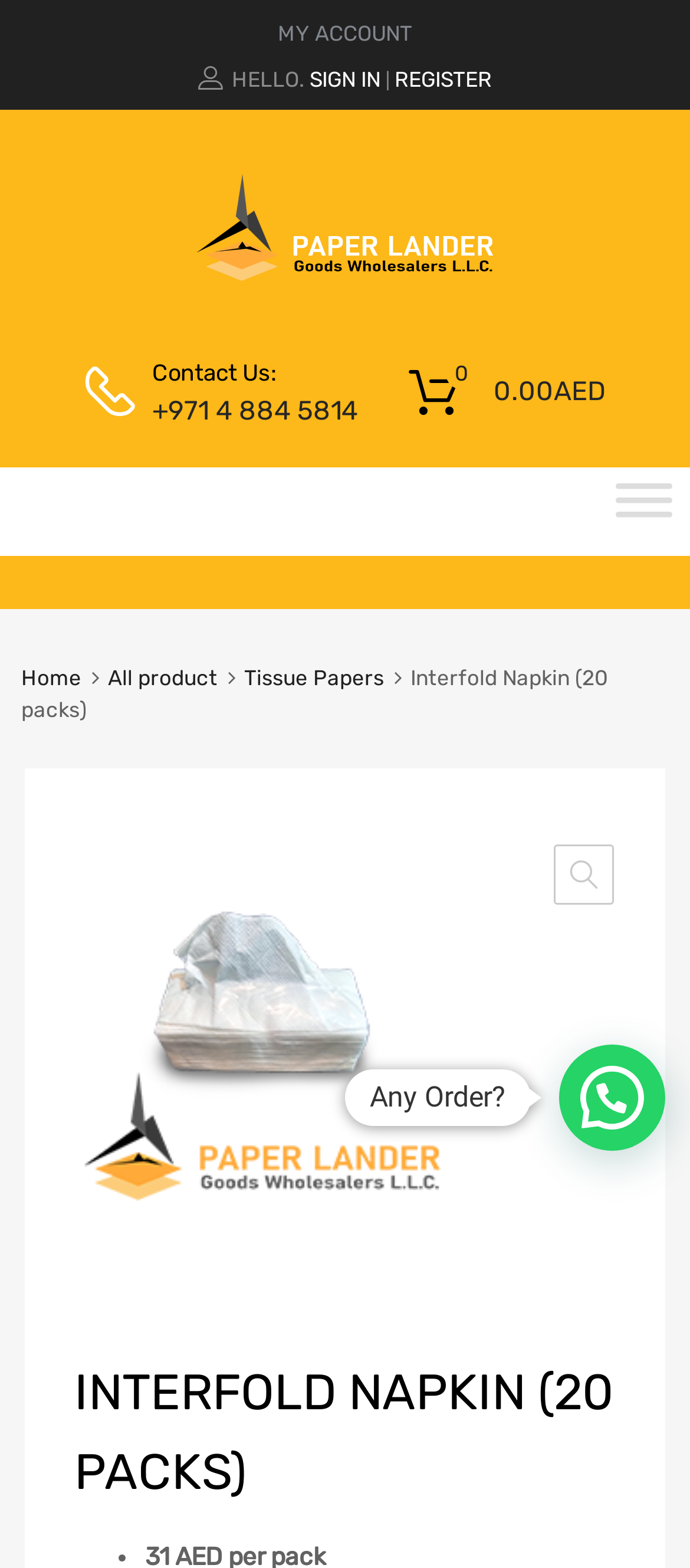Identify the bounding box coordinates of the element to click to follow this instruction: 'Sign in to your account'. Ensure the coordinates are four float values between 0 and 1, provided as [left, top, right, bottom].

[0.449, 0.042, 0.551, 0.058]